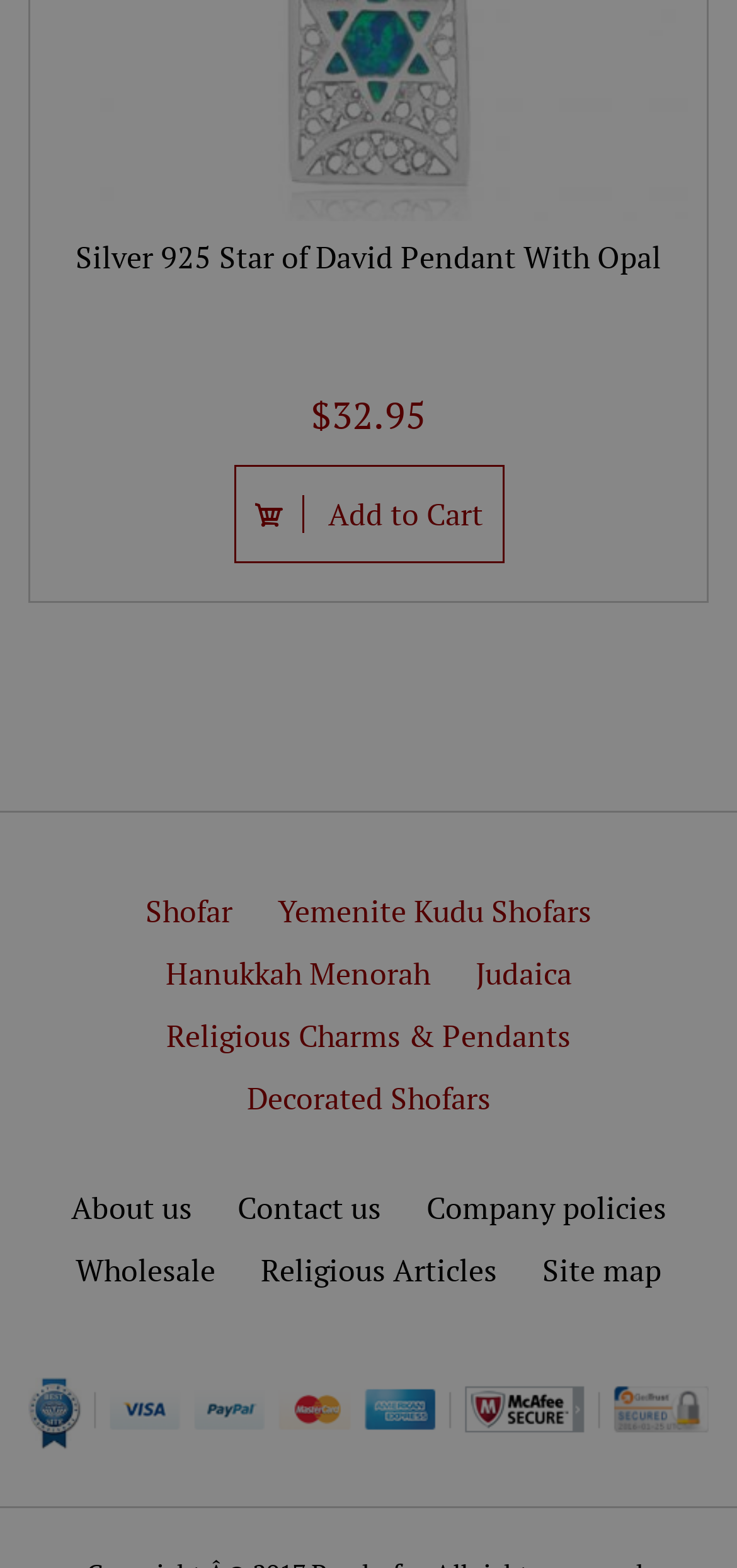Provide a brief response using a word or short phrase to this question:
How many links are there in the footer section?

9